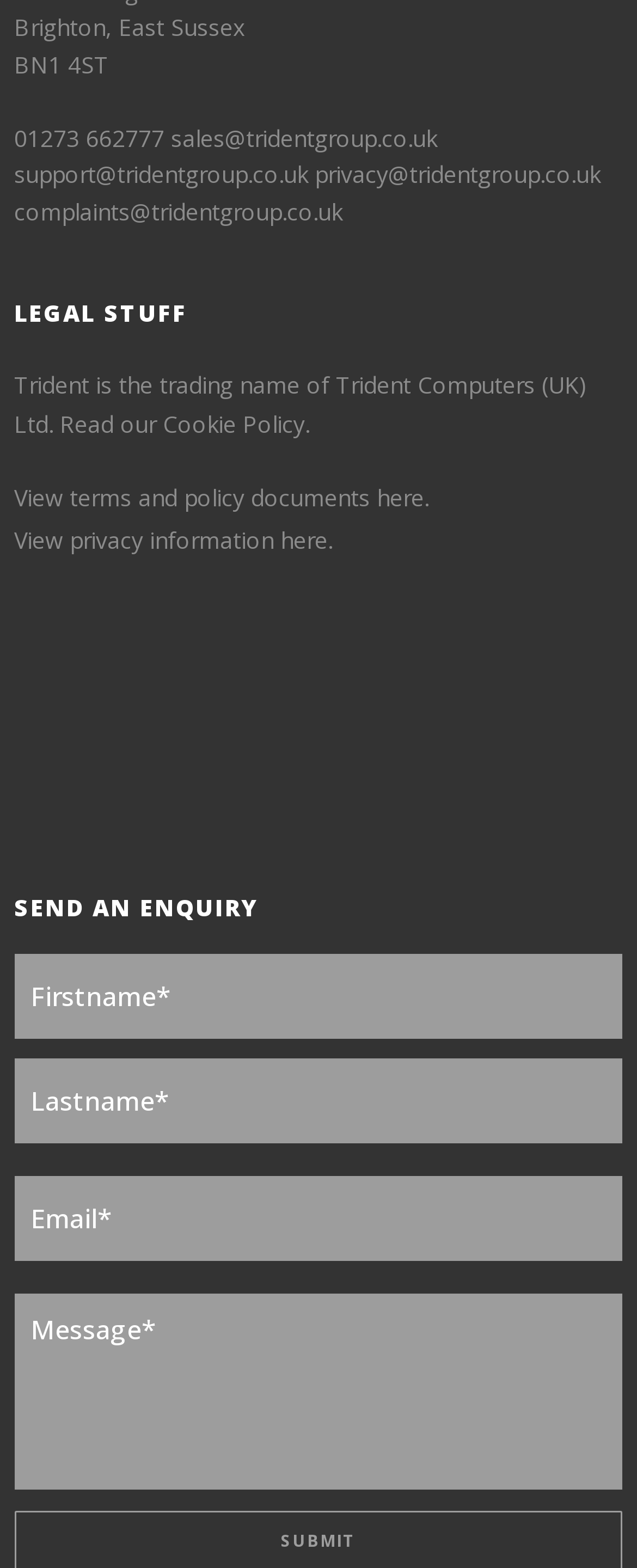What is the purpose of the 'SEND AN ENQUIRY' section?
Provide an in-depth answer to the question, covering all aspects.

I found the 'SEND AN ENQUIRY' section by looking at the static text element with the same text, and below it, there are several textbox elements, which suggests that it is a form to send an enquiry.